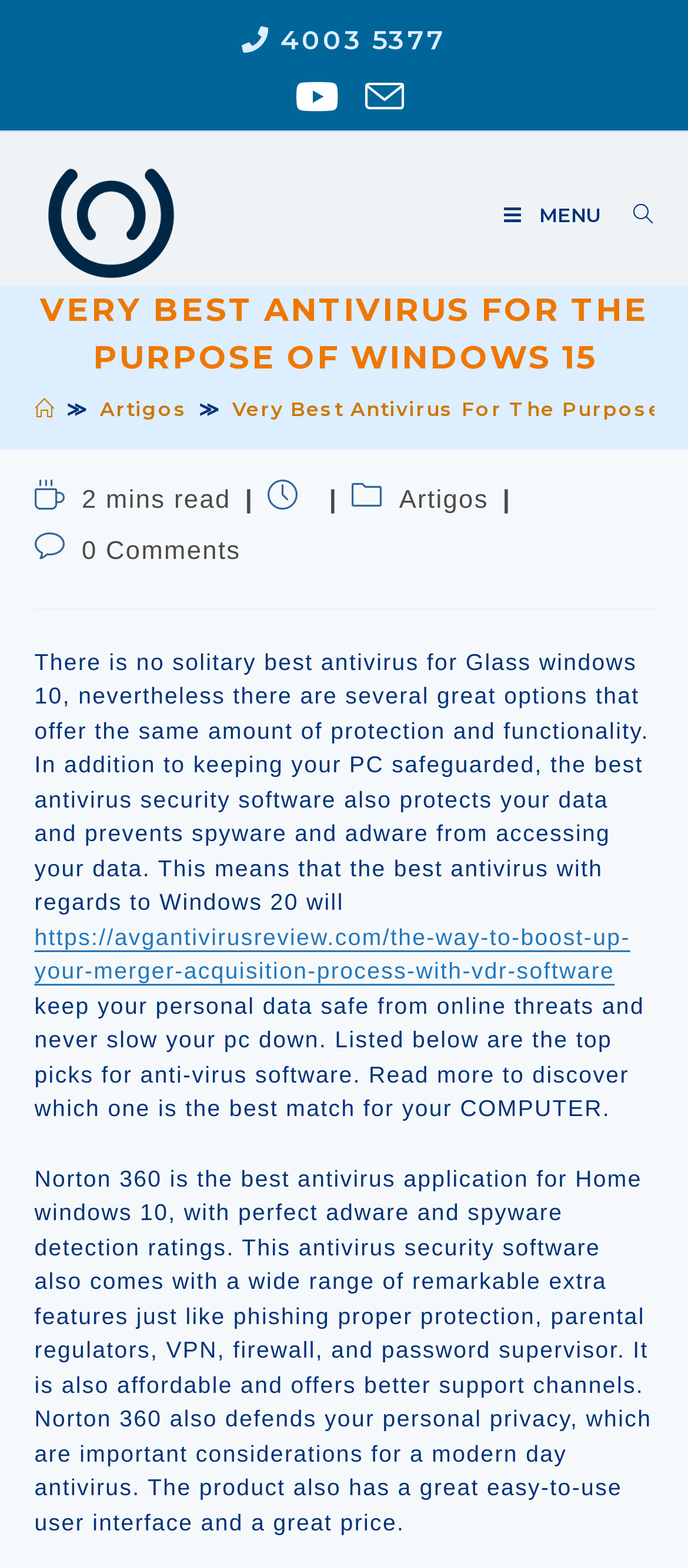Answer succinctly with a single word or phrase:
How many minutes does it take to read the current post?

2 mins